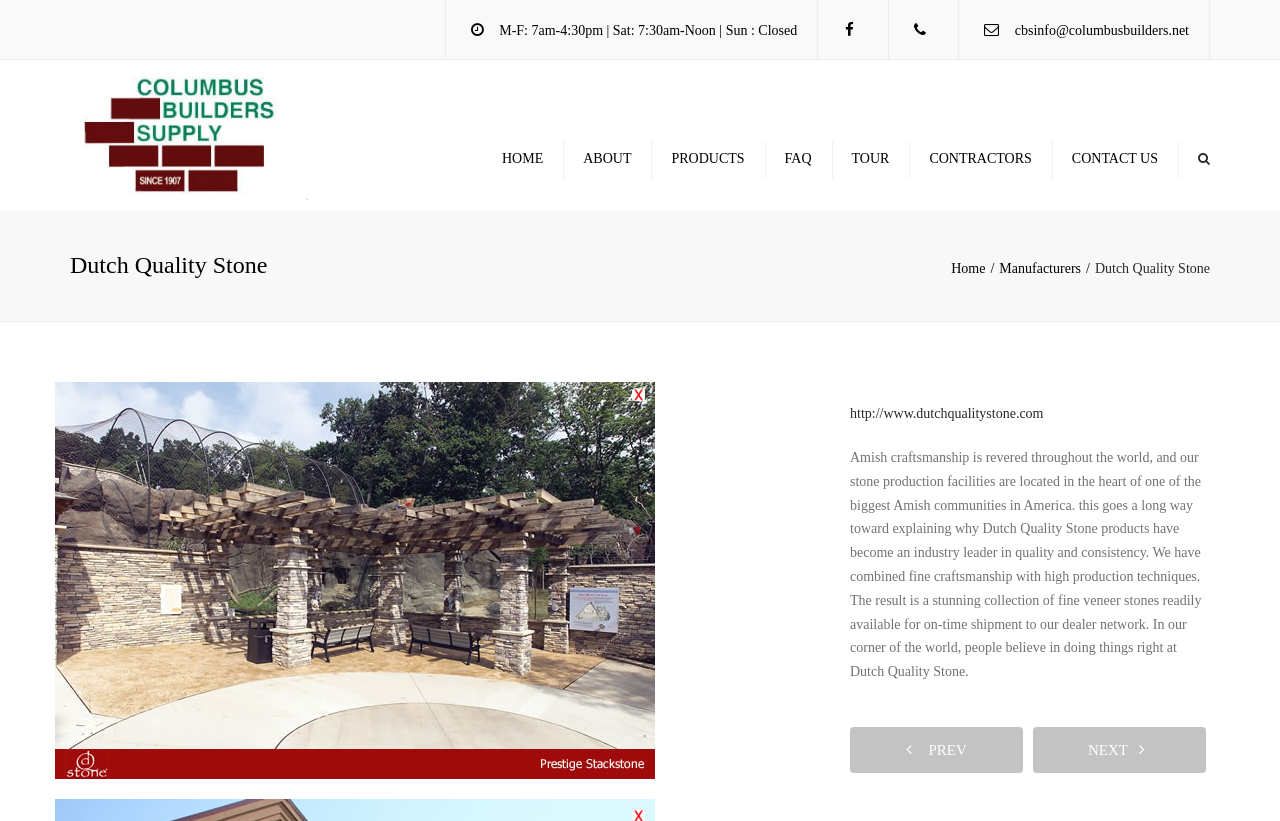What are the business hours of Dutch Quality Stone?
From the screenshot, provide a brief answer in one word or phrase.

M-F: 7am-4:30pm, Sat: 7:30am-Noon, Sun: Closed